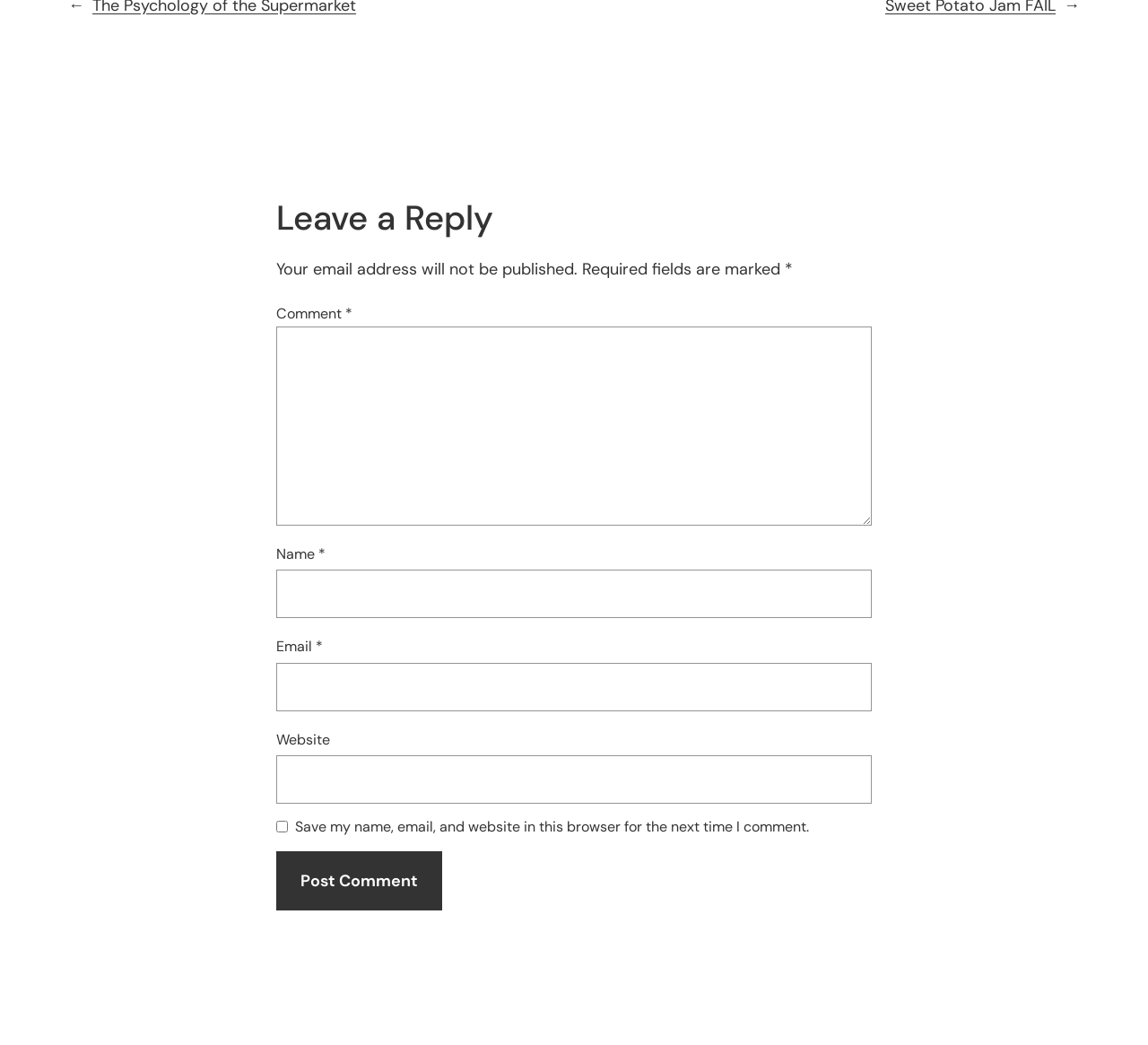Locate and provide the bounding box coordinates for the HTML element that matches this description: "name="submit" value="Post Comment"".

[0.241, 0.814, 0.385, 0.871]